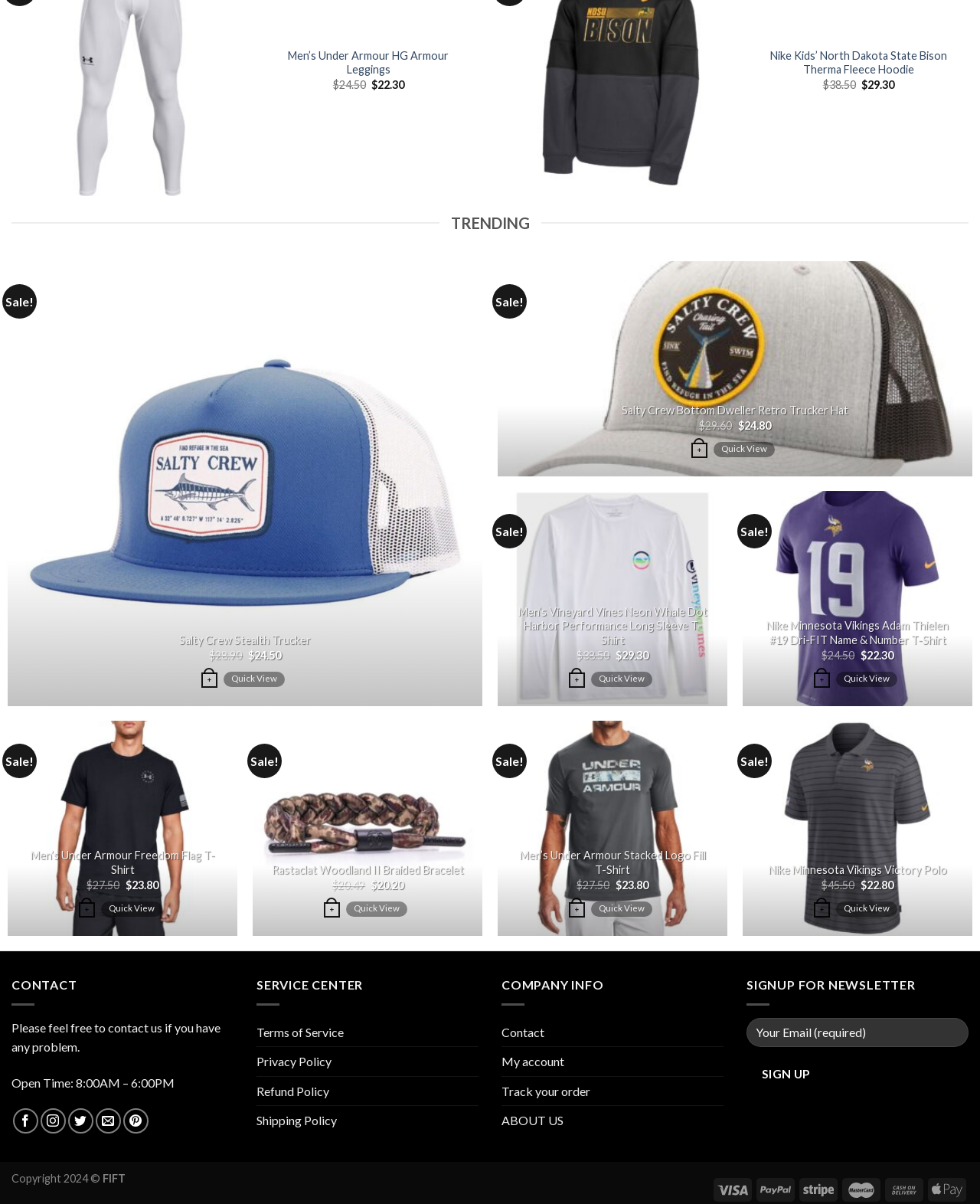Please specify the bounding box coordinates of the clickable section necessary to execute the following command: "View product details of Men’s Under Armour HG Armour Leggings".

[0.277, 0.04, 0.475, 0.064]